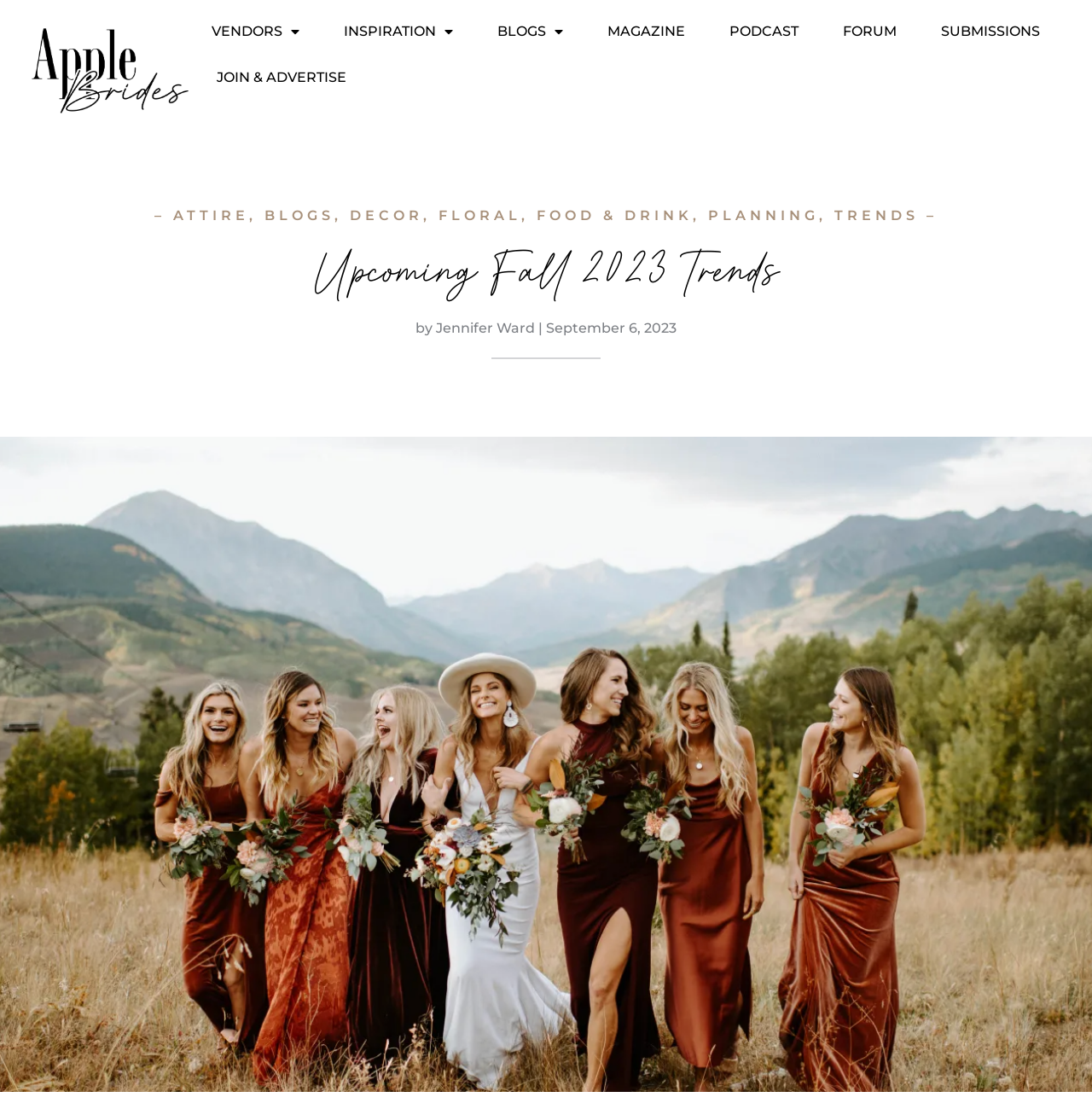Please identify the bounding box coordinates of the clickable area that will fulfill the following instruction: "Read the article Upcoming Fall 2023 Trends". The coordinates should be in the format of four float numbers between 0 and 1, i.e., [left, top, right, bottom].

[0.0, 0.221, 1.0, 0.272]